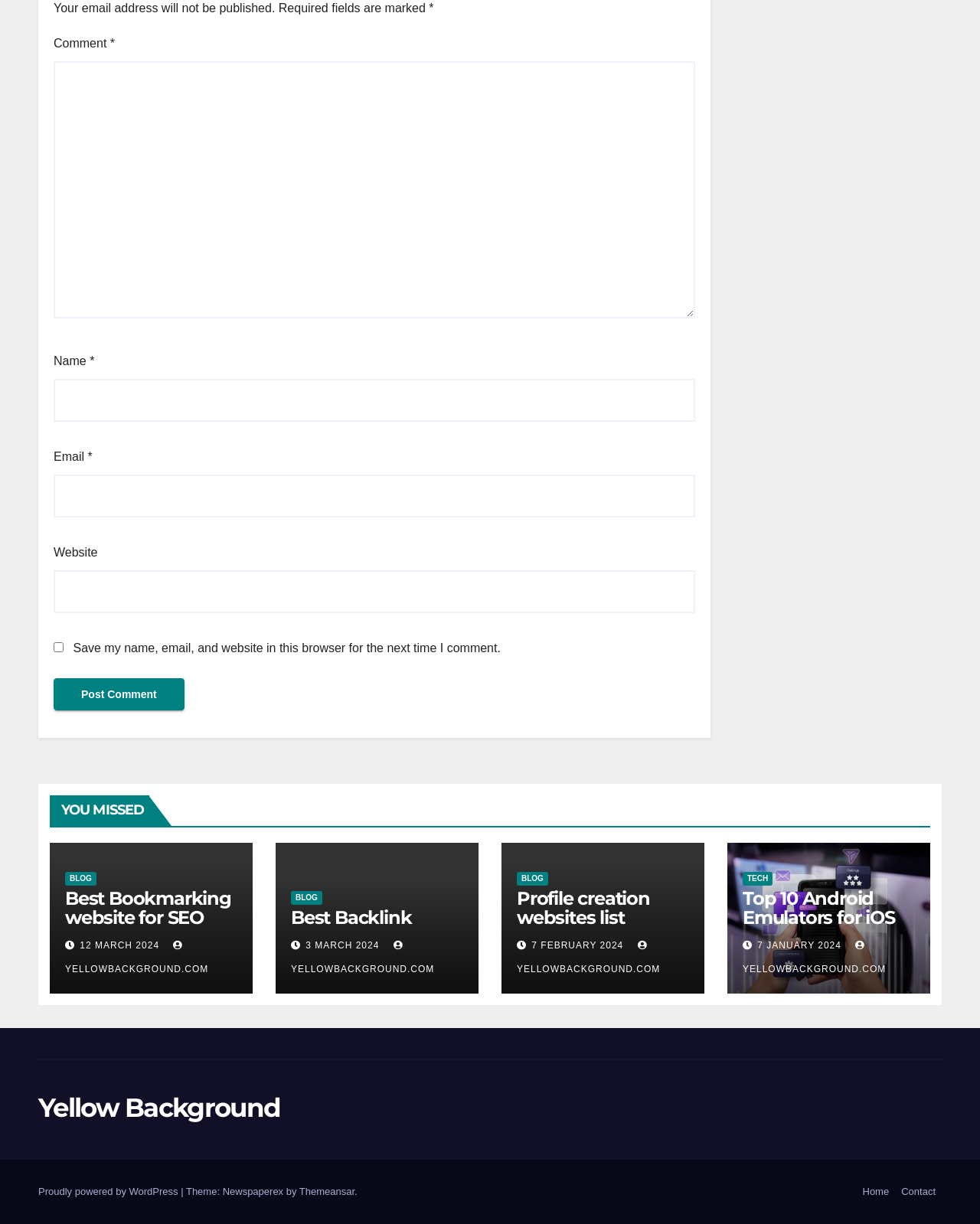From the image, can you give a detailed response to the question below:
How many navigation links are there at the bottom?

I counted the number of links at the bottom of the page, excluding the copyright and theme information, and found 2 navigation links: 'Home' and 'Contact'.